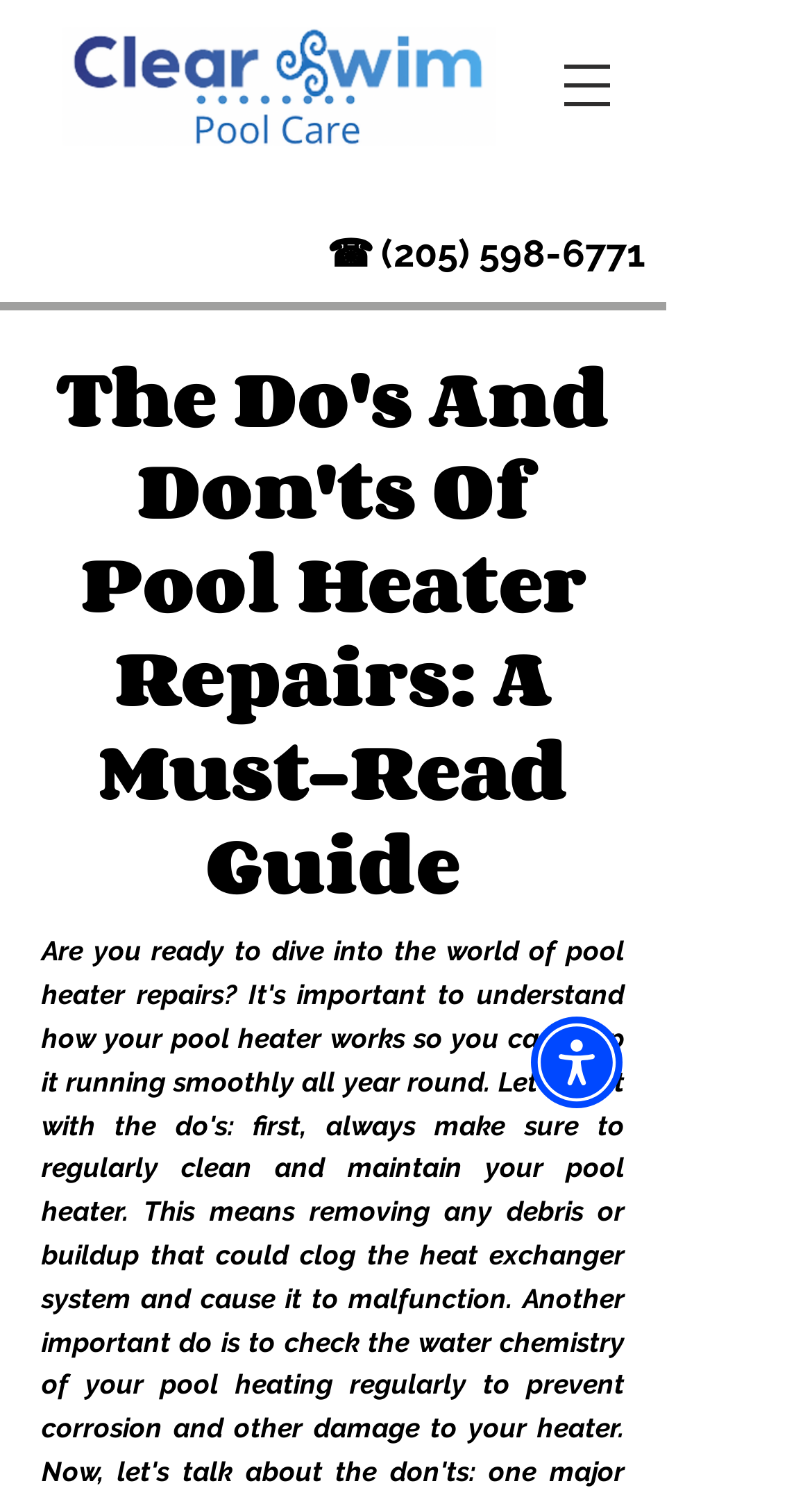What is the phone number on the webpage?
Please elaborate on the answer to the question with detailed information.

I found the phone number by looking at the link element with the text '‪☎ (205) 598-6771‬' which has a bounding box coordinate of [0.403, 0.154, 0.795, 0.183].